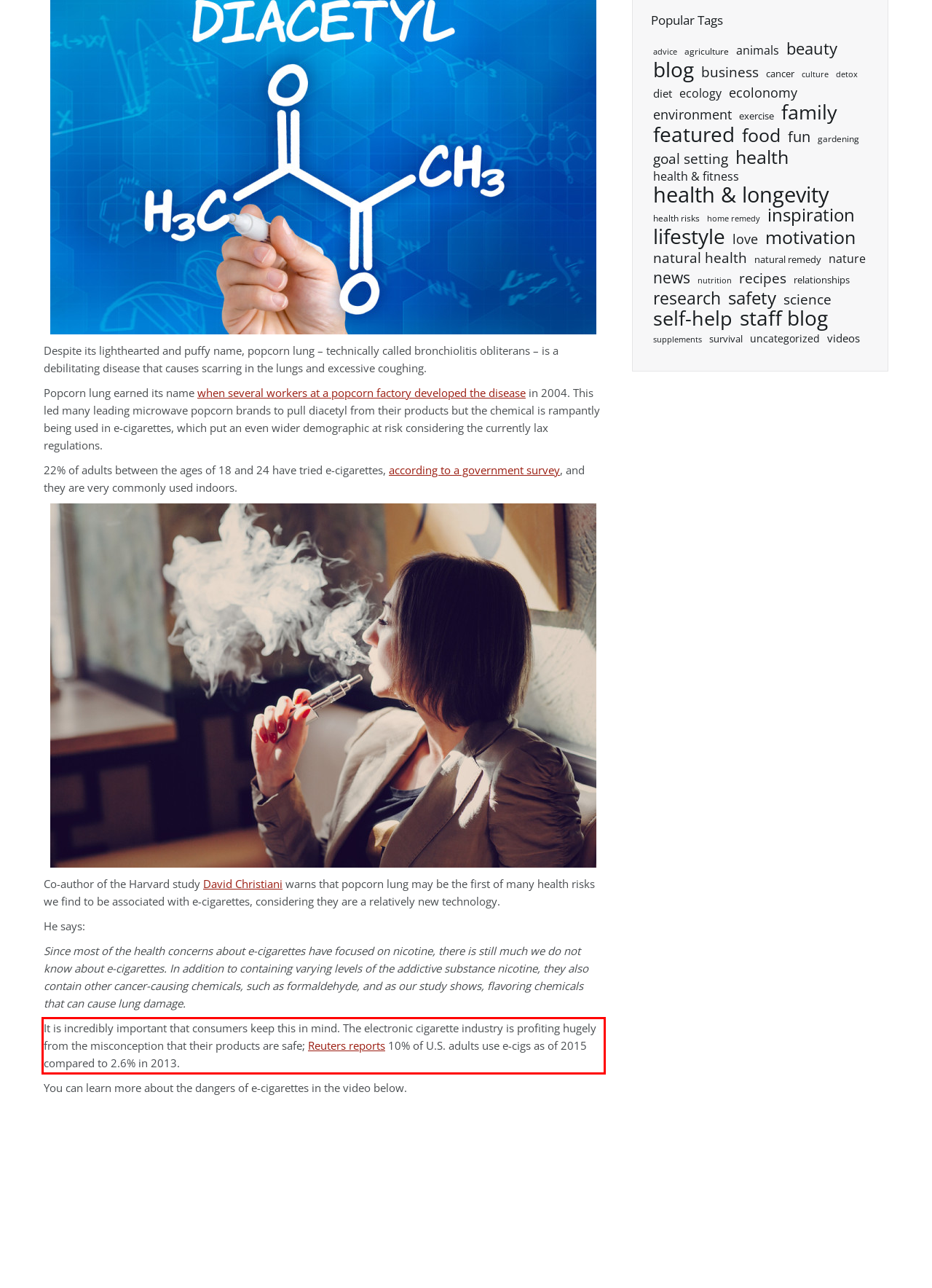Given a screenshot of a webpage with a red bounding box, please identify and retrieve the text inside the red rectangle.

It is incredibly important that consumers keep this in mind. The electronic cigarette industry is profiting hugely from the misconception that their products are safe; Reuters reports 10% of U.S. adults use e-cigs as of 2015 compared to 2.6% in 2013.